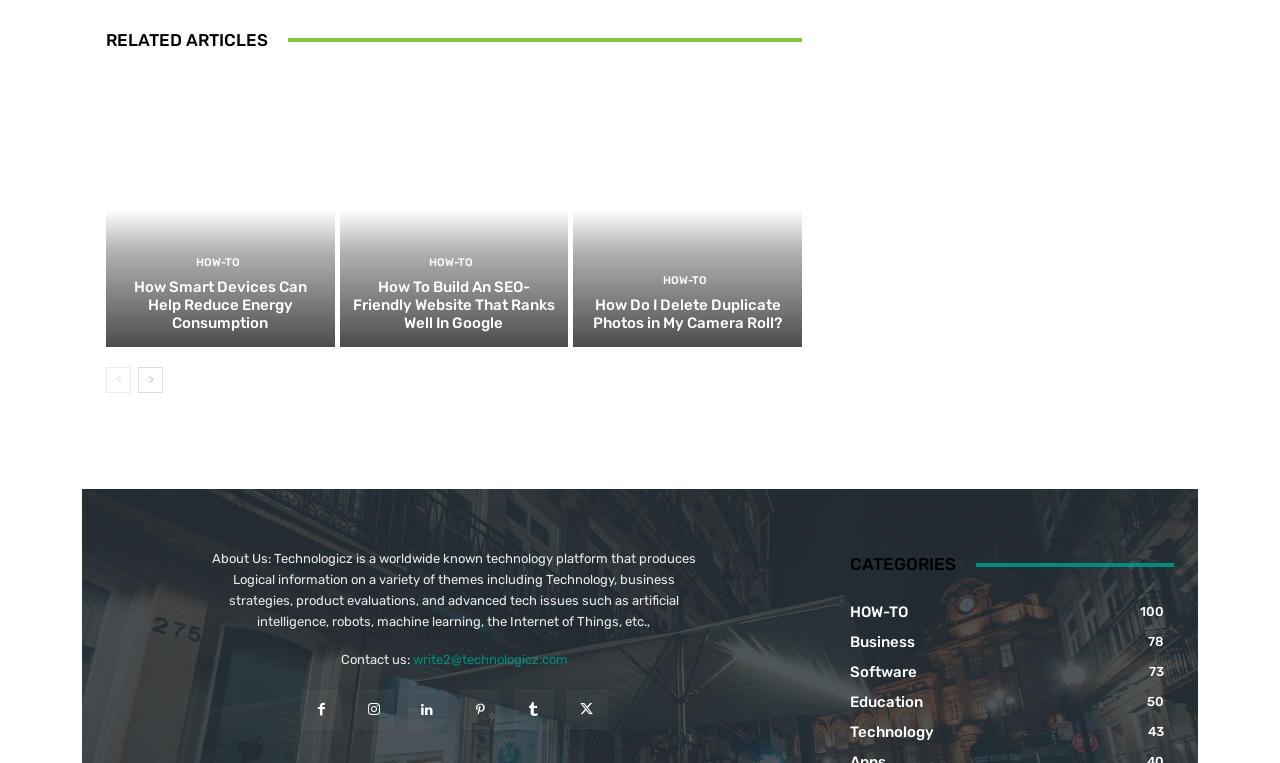Find the bounding box coordinates for the element that must be clicked to complete the instruction: "Click on 'How Smart Devices Can Help Reduce Energy Consumption'". The coordinates should be four float numbers between 0 and 1, indicated as [left, top, right, bottom].

[0.083, 0.095, 0.261, 0.455]